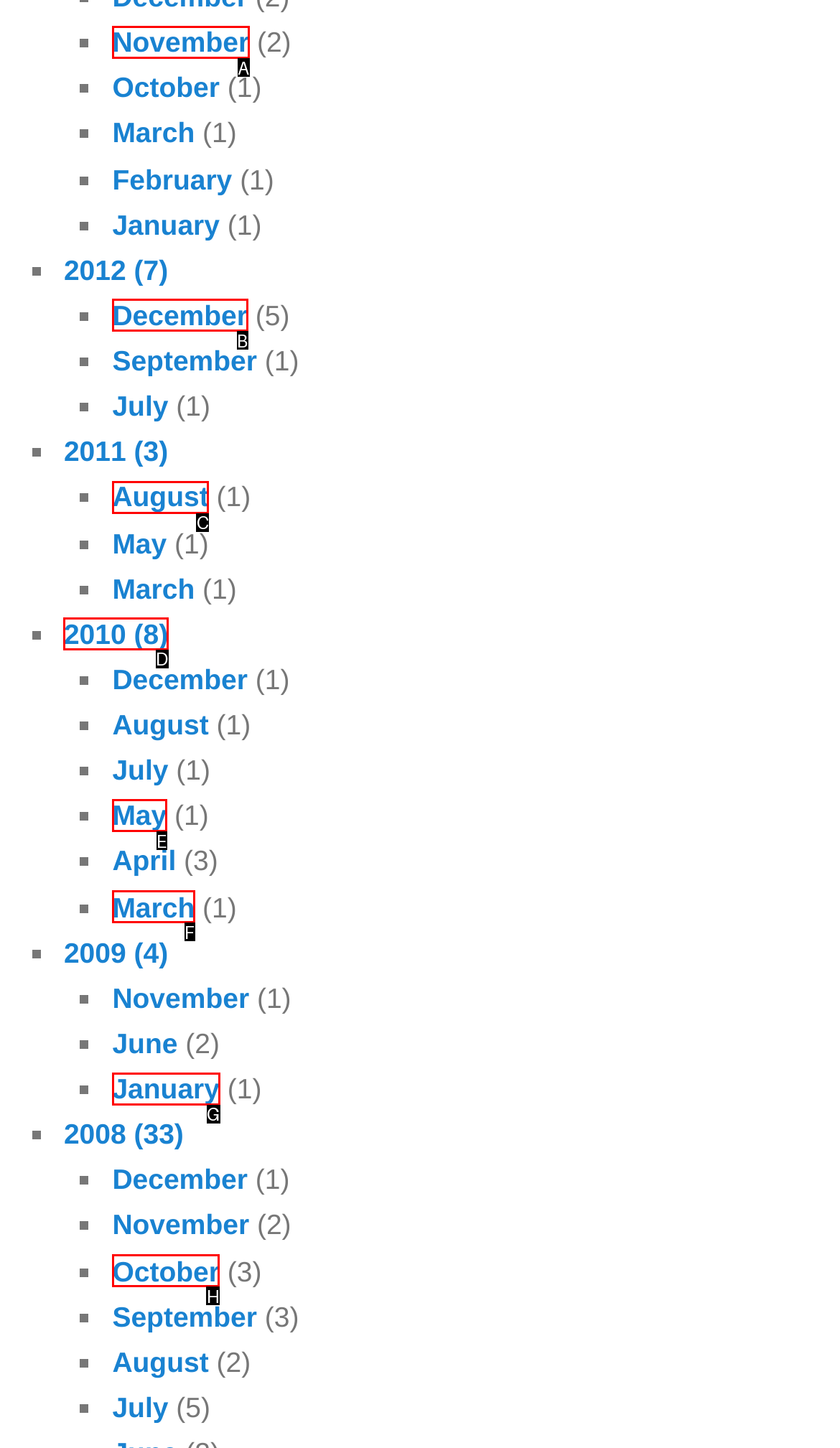Identify the bounding box that corresponds to: November
Respond with the letter of the correct option from the provided choices.

A